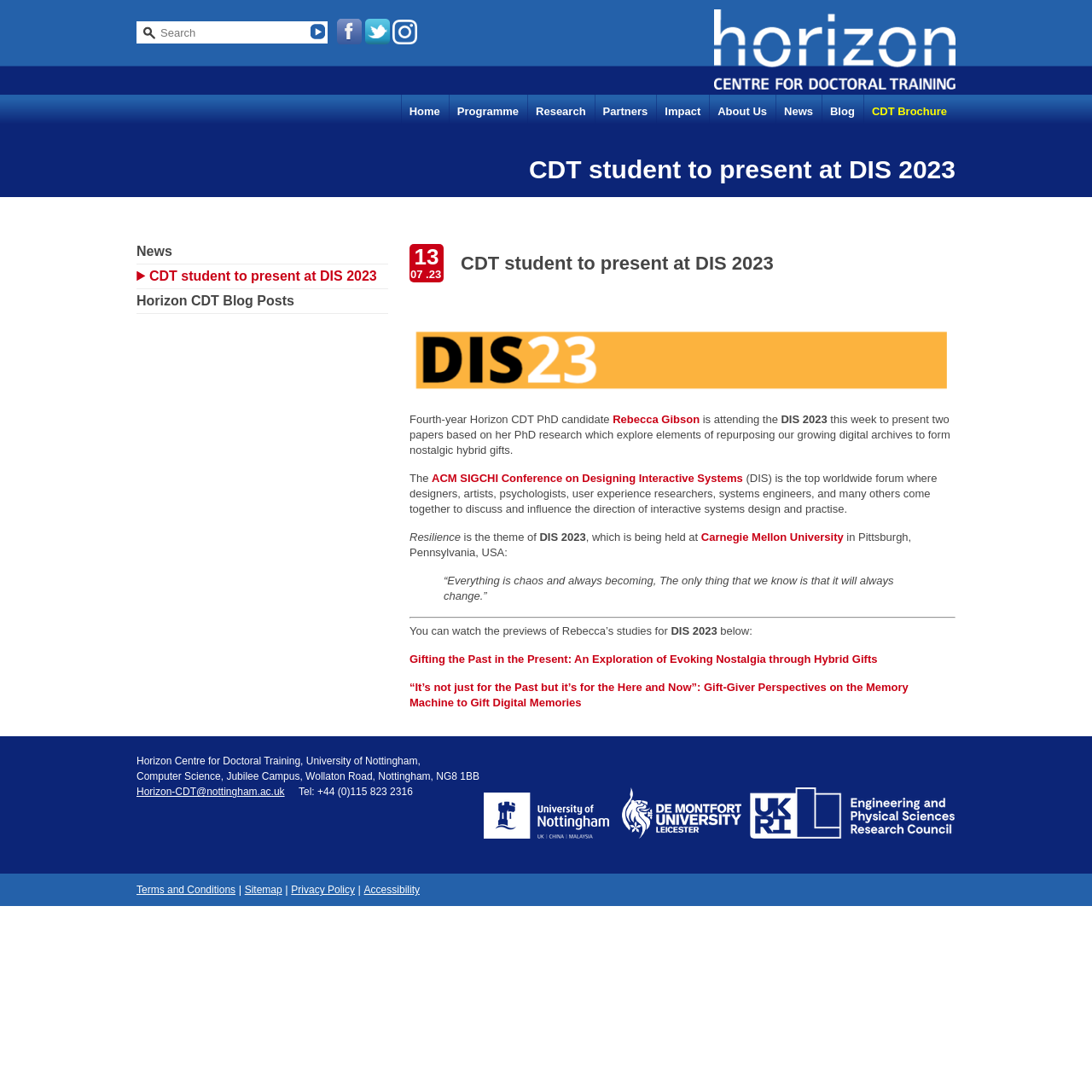Create a detailed description of the webpage's content and layout.

This webpage is about a CDT student presenting at DIS 2023, with the title "CDT student to present at DIS 2023 : Horizon CDT" at the top. 

At the top left, there is a search box with a button next to it. Below the search box, there are three links with corresponding images, which are likely social media links. 

On the top right, there is a logo of "Horizon" with a link below it. Next to the logo, there are several links to different sections of the website, including "Home", "Programme", "Research", "Partners", "Impact", "About Us", "News", "Blog", and "CDT Brochure".

The main content of the webpage is about a CDT student, Rebecca Gibson, who is attending the DIS 2023 conference to present two papers based on her PhD research. The text describes the conference and its theme, "Resilience", and provides information about the location of the conference. 

There is a blockquote with a quote about change, and below it, there are two links to previews of Rebecca's studies for DIS 2023. 

At the bottom of the webpage, there is a footer section with contact information, including an address, email, and phone number. There are also links to "Terms and Conditions", "Sitemap", "Privacy Policy", and "Accessibility".